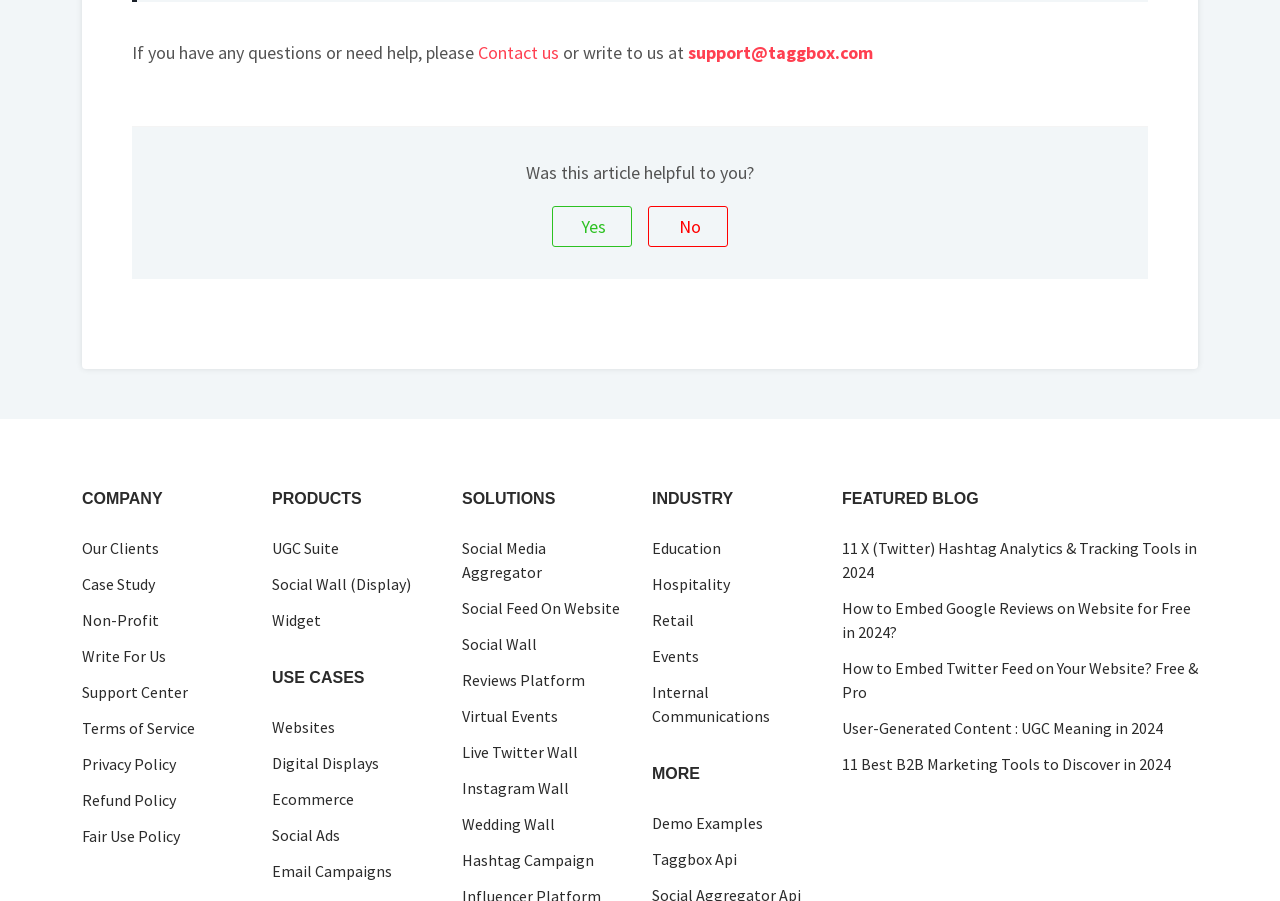Based on the image, provide a detailed and complete answer to the question: 
How many links are there in total on the webpage?

I counted all the links on the webpage, including those under the headings 'COMPANY', 'PRODUCTS', 'USE CASES', 'SOLUTIONS', 'INDUSTRY', 'MORE', and 'FEATURED BLOG', totaling 34 links.